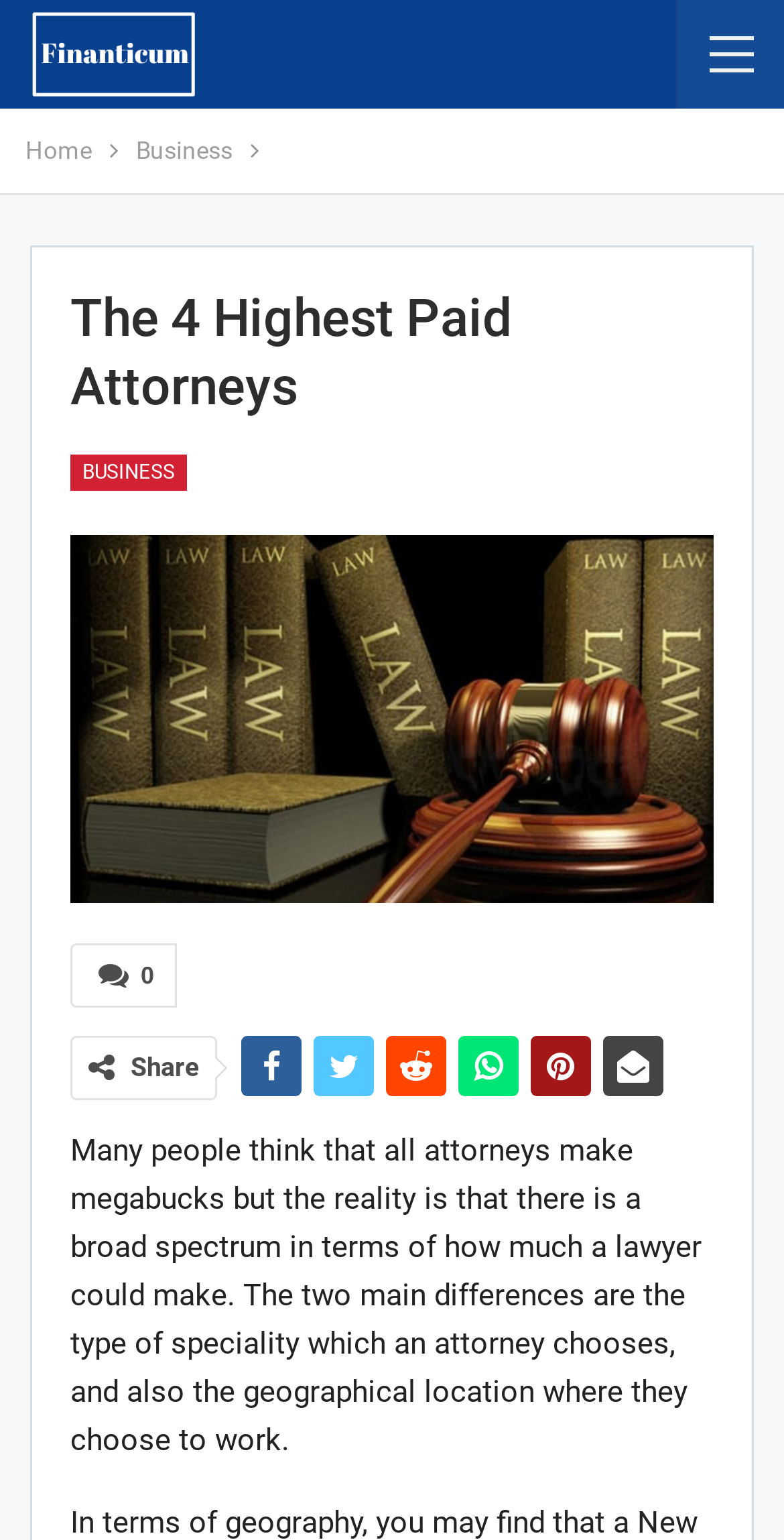Find and provide the bounding box coordinates for the UI element described here: "0". The coordinates should be given as four float numbers between 0 and 1: [left, top, right, bottom].

[0.09, 0.613, 0.225, 0.654]